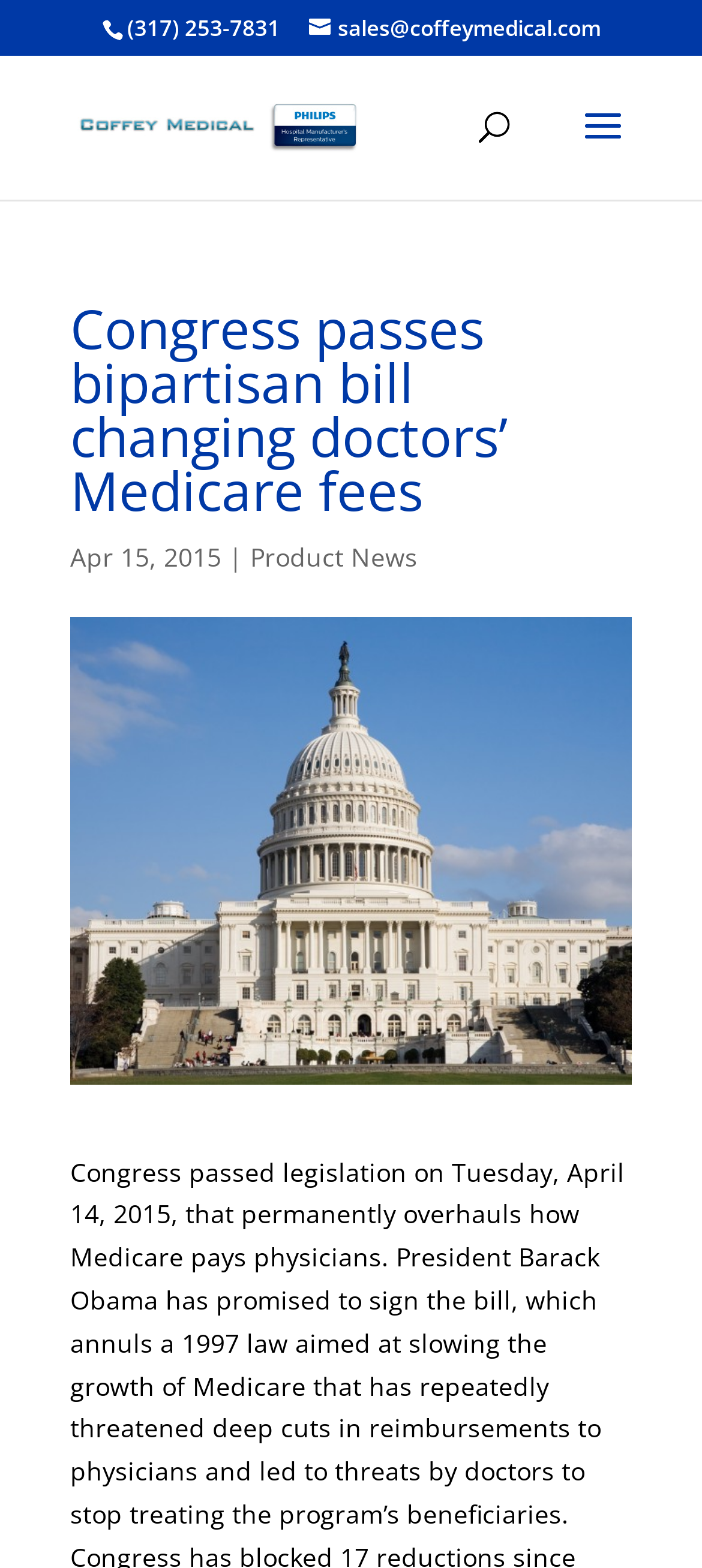What is the image below the main heading?
Use the information from the screenshot to give a comprehensive response to the question.

I found the image below the main heading by looking at the section below the main heading, where I saw an image element with the description 'US Capitol'.